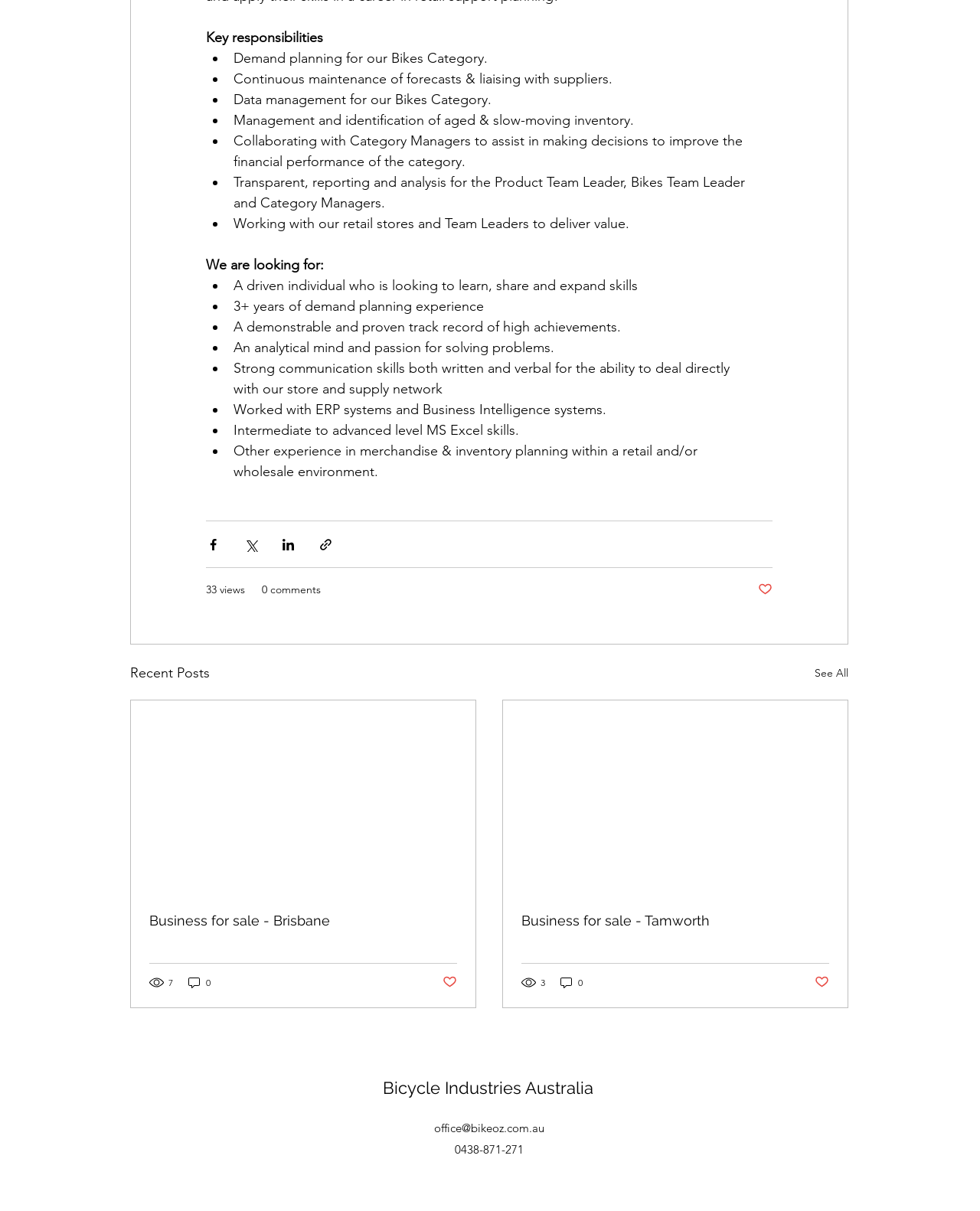Locate the UI element that matches the description 3 in the webpage screenshot. Return the bounding box coordinates in the format (top-left x, top-left y, bottom-right x, bottom-right y), with values ranging from 0 to 1.

[0.532, 0.805, 0.558, 0.817]